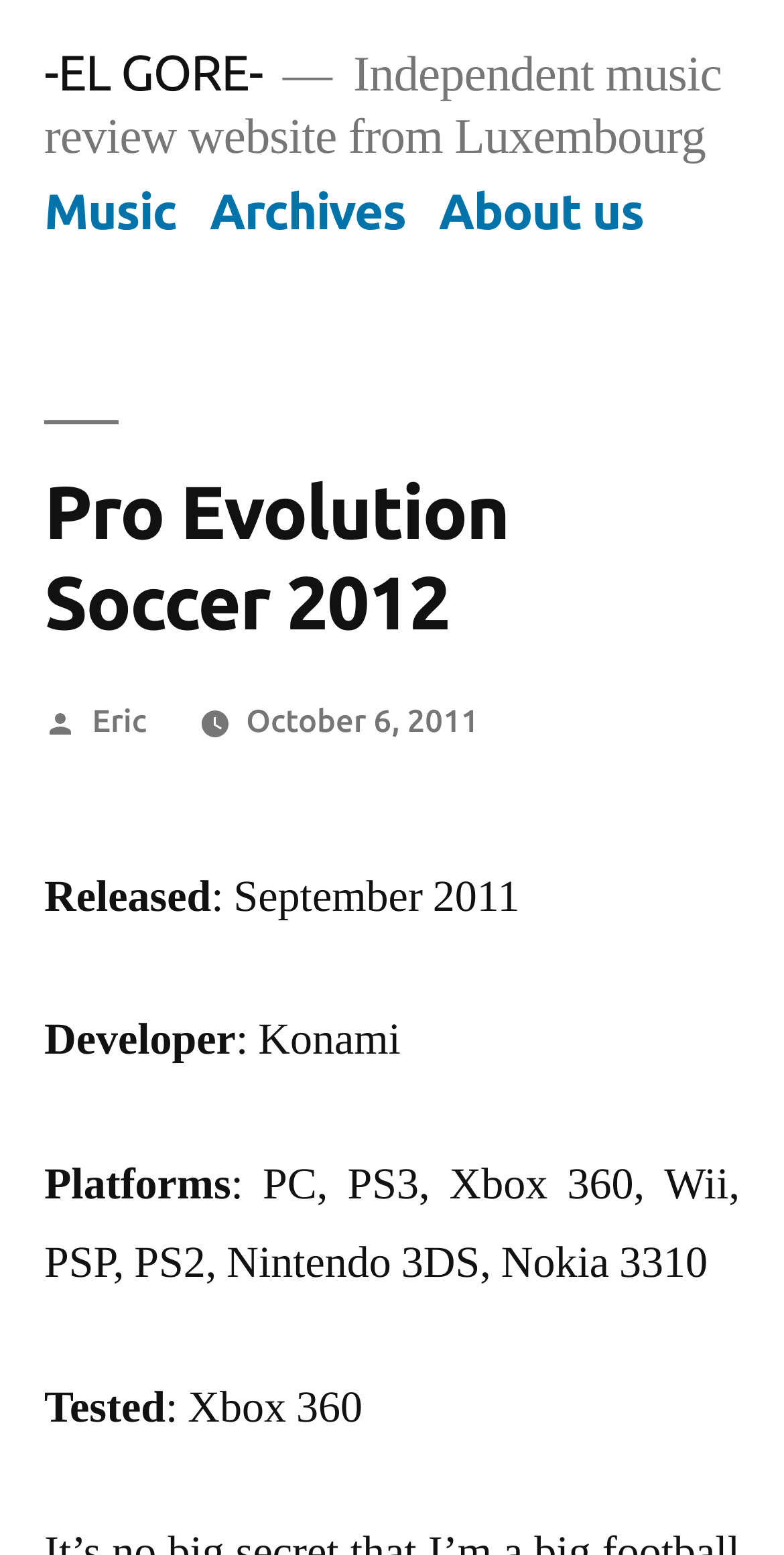Using the information in the image, give a comprehensive answer to the question: 
On which platform was the game tested?

The webpage contains the text 'Tested: Xbox 360', indicating that the game was tested on this platform.